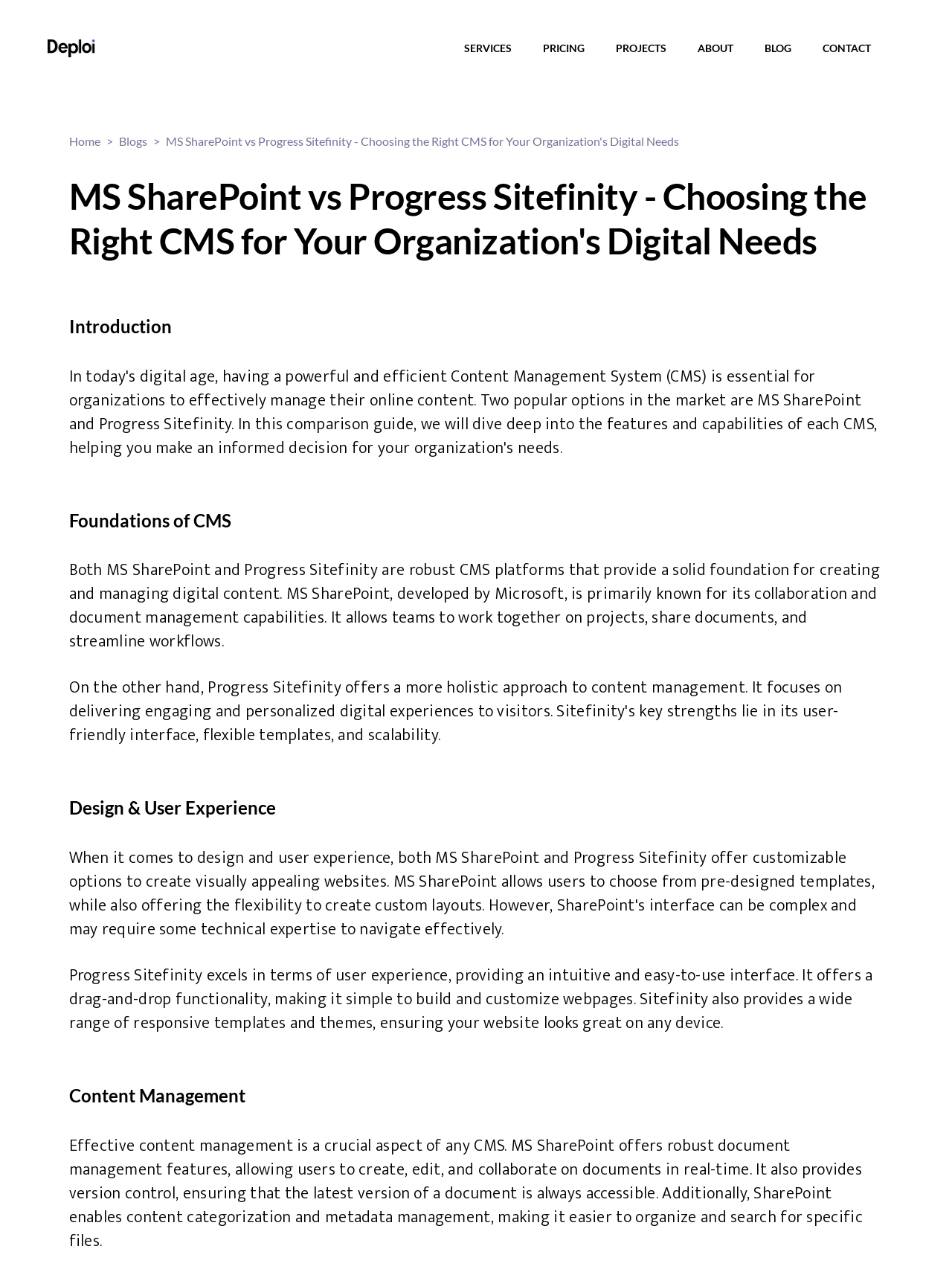Determine the coordinates of the bounding box that should be clicked to complete the instruction: "View PROJECTS". The coordinates should be represented by four float numbers between 0 and 1: [left, top, right, bottom].

[0.647, 0.033, 0.7, 0.043]